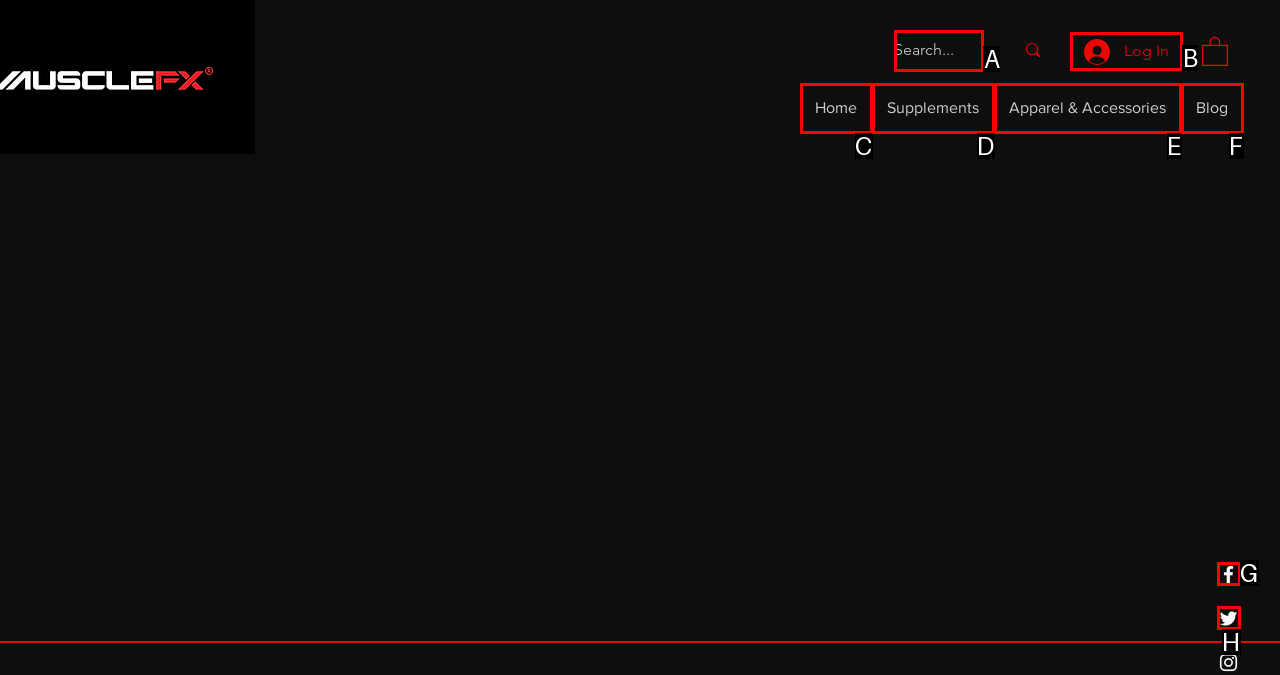Indicate the UI element to click to perform the task: log in to the account. Reply with the letter corresponding to the chosen element.

B